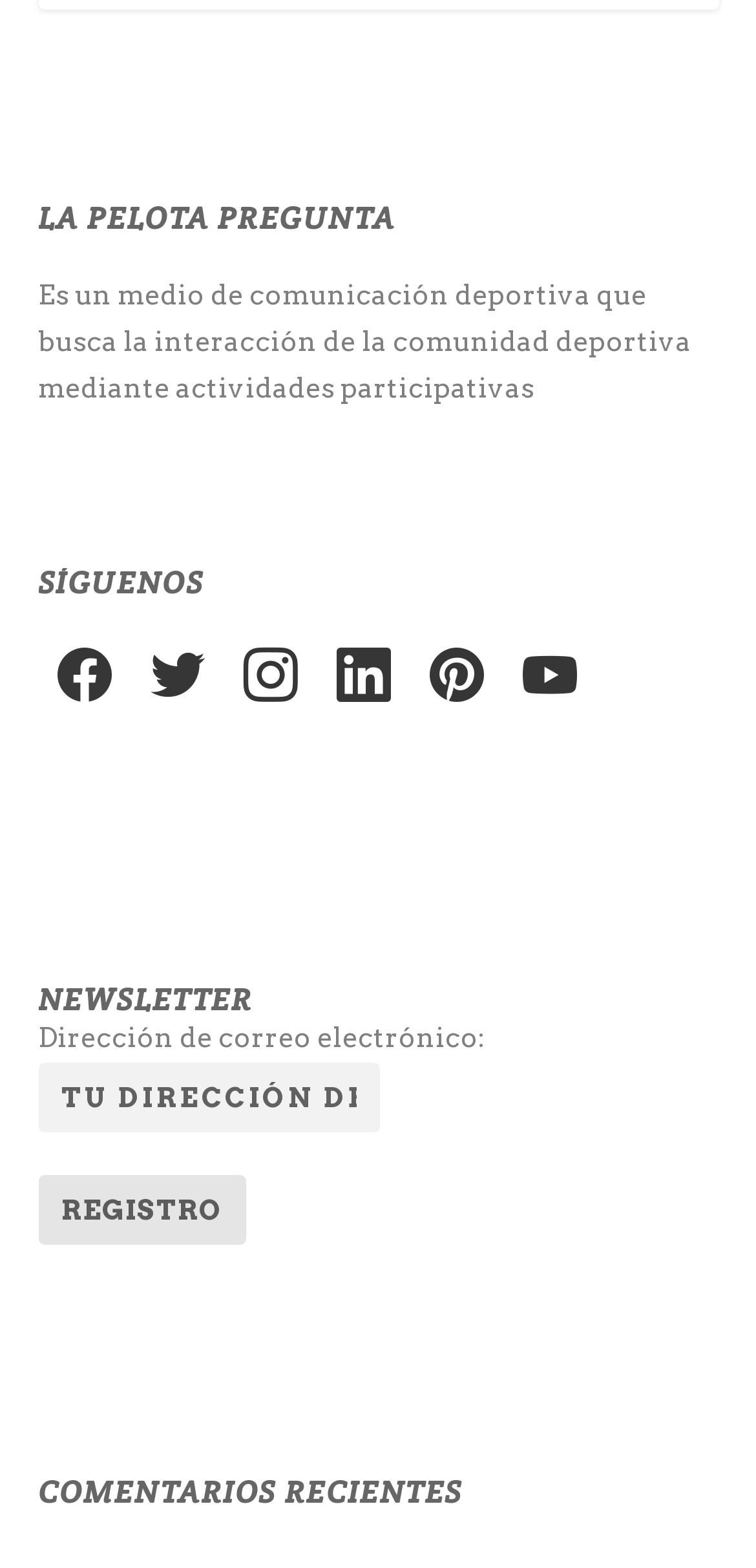Kindly determine the bounding box coordinates of the area that needs to be clicked to fulfill this instruction: "Subscribe to the newsletter".

[0.05, 0.677, 0.501, 0.722]